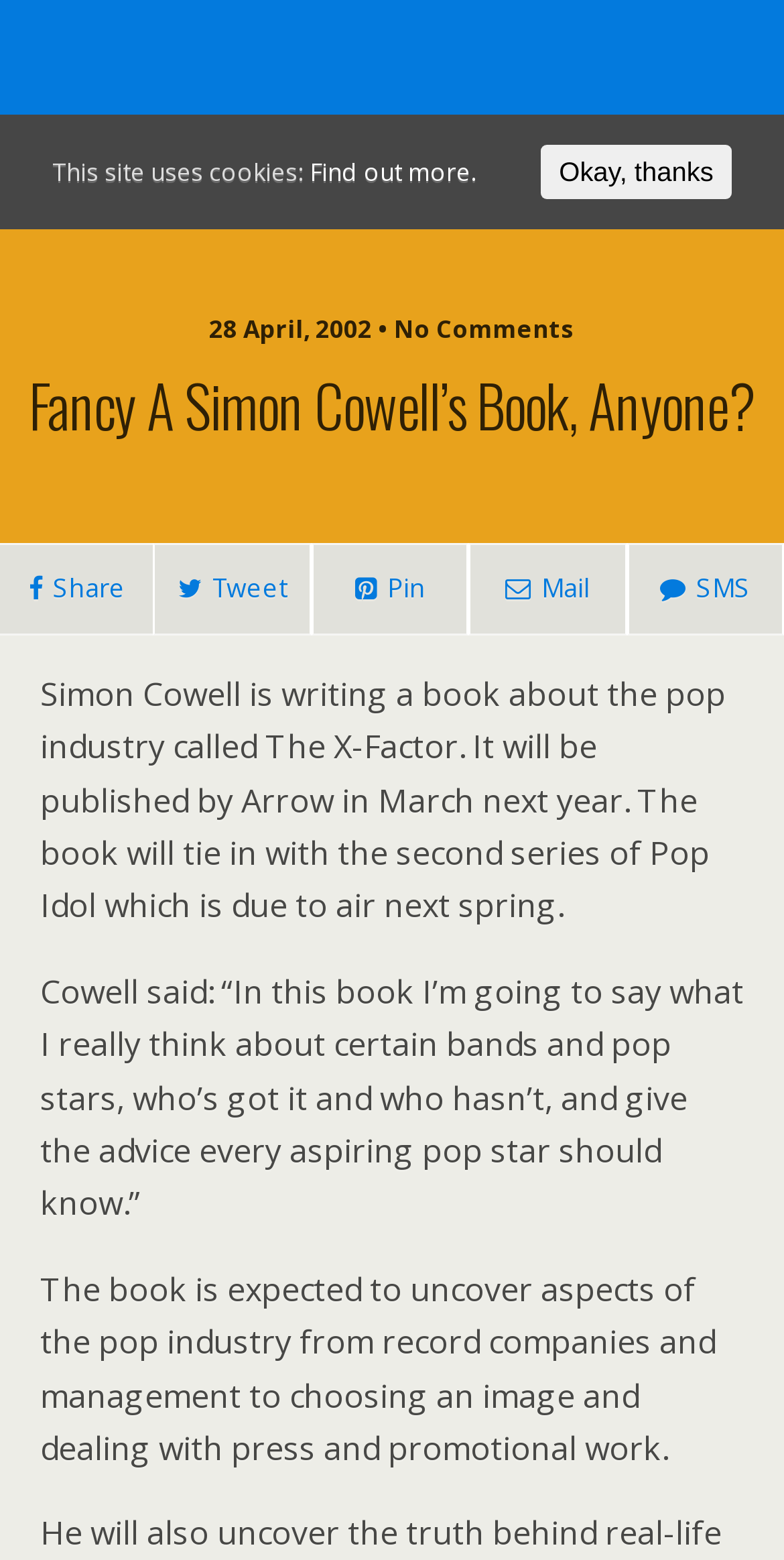Please specify the coordinates of the bounding box for the element that should be clicked to carry out this instruction: "Click the search button". The coordinates must be four float numbers between 0 and 1, formatted as [left, top, right, bottom].

[0.764, 0.15, 0.949, 0.184]